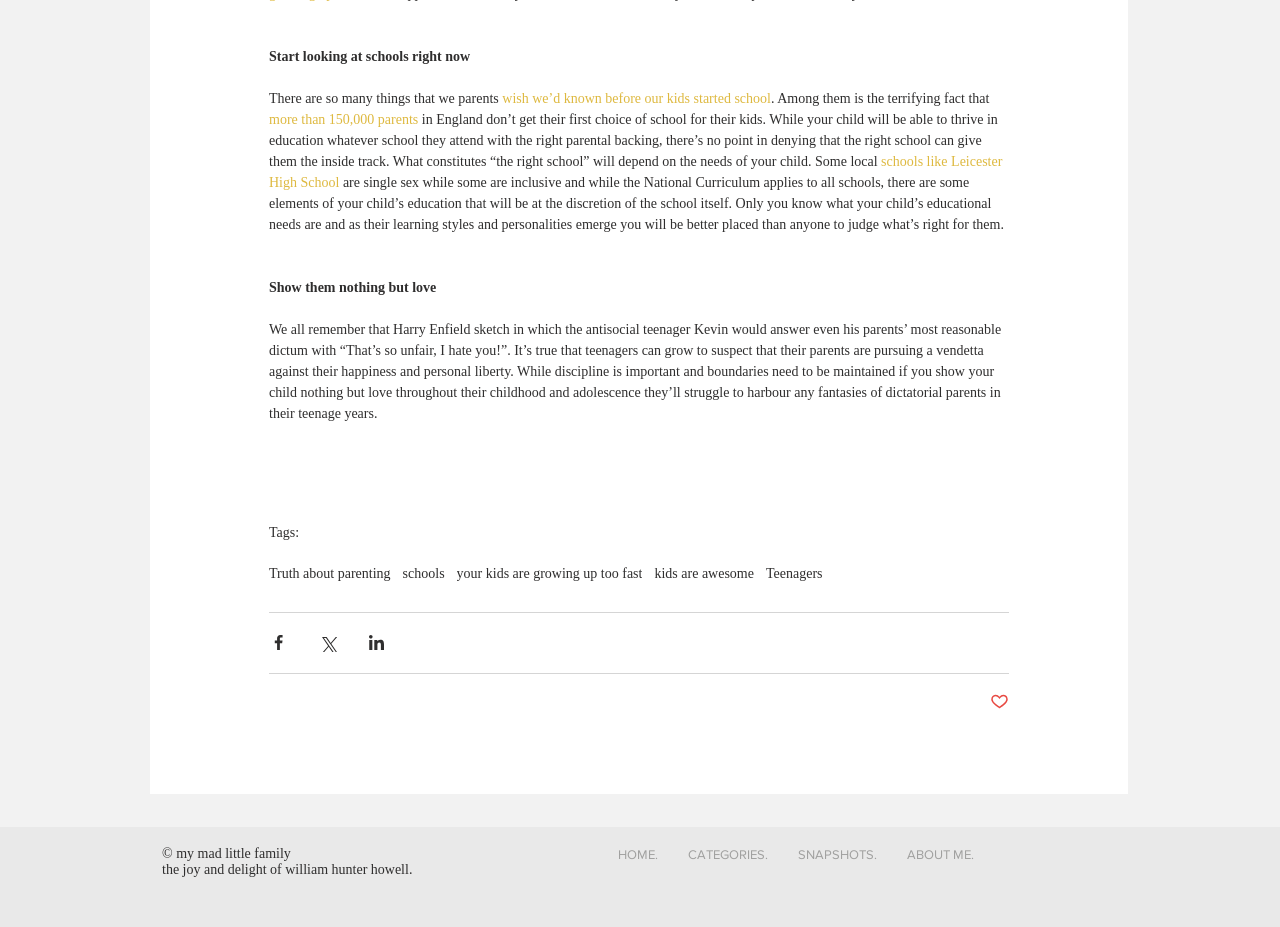Please specify the bounding box coordinates of the region to click in order to perform the following instruction: "Read more about the truth about parenting".

[0.21, 0.609, 0.305, 0.628]